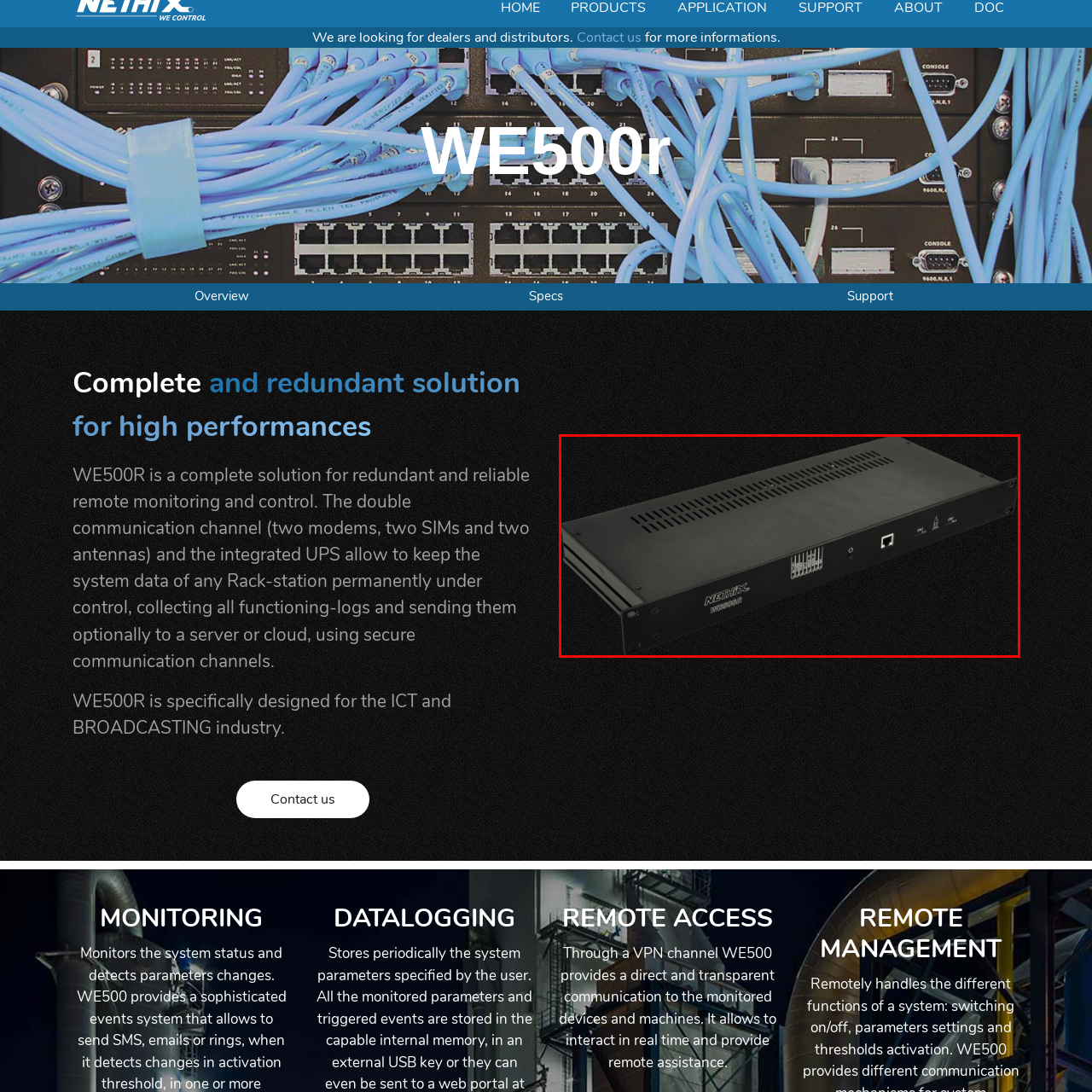What industries is the WE500R particularly suited for?
Inspect the highlighted part of the image and provide a single word or phrase as your answer.

ICT and broadcasting